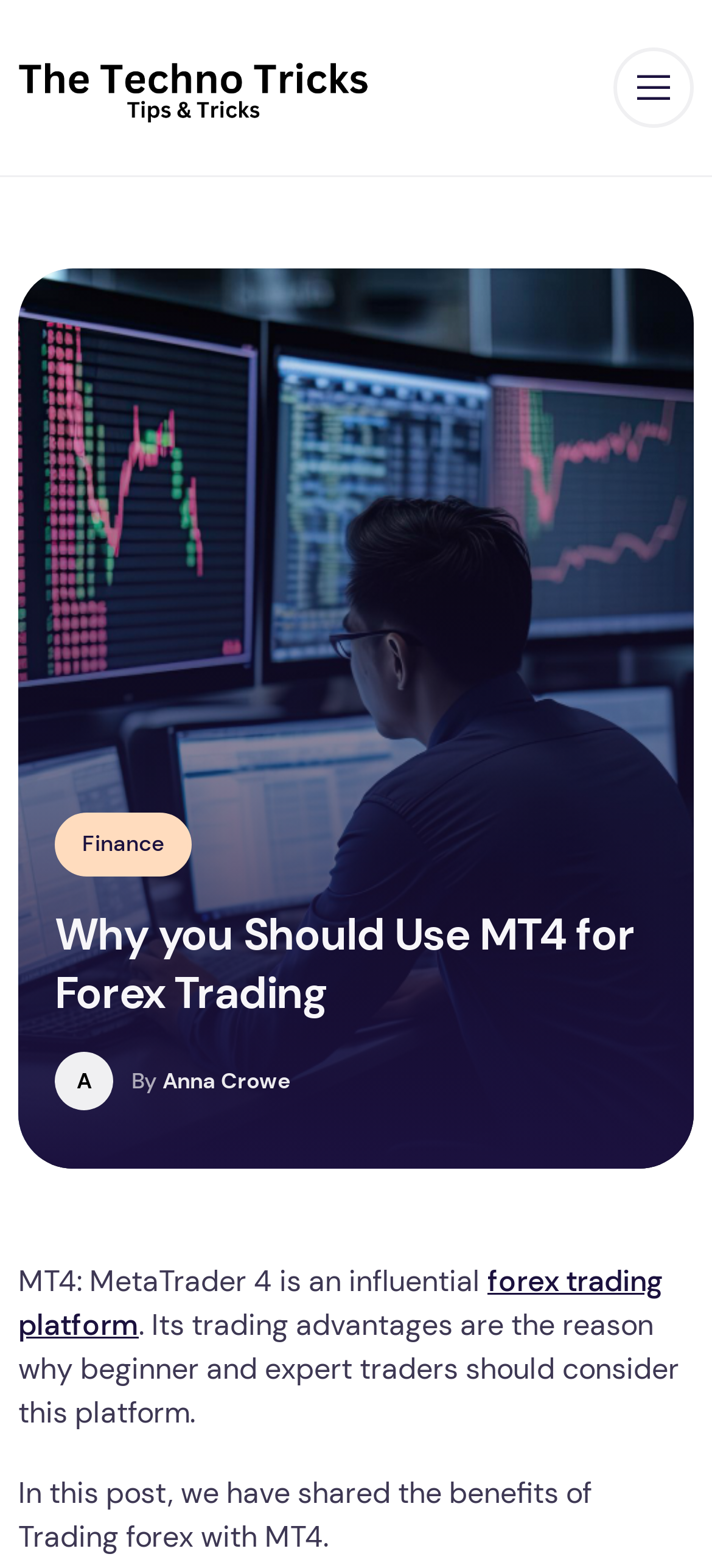What is the name of the trading platform?
Give a thorough and detailed response to the question.

The name of the trading platform is mentioned in the text 'MT4: MetaTrader 4 is an influential' which is a StaticText element with bounding box coordinates [0.026, 0.805, 0.685, 0.83].